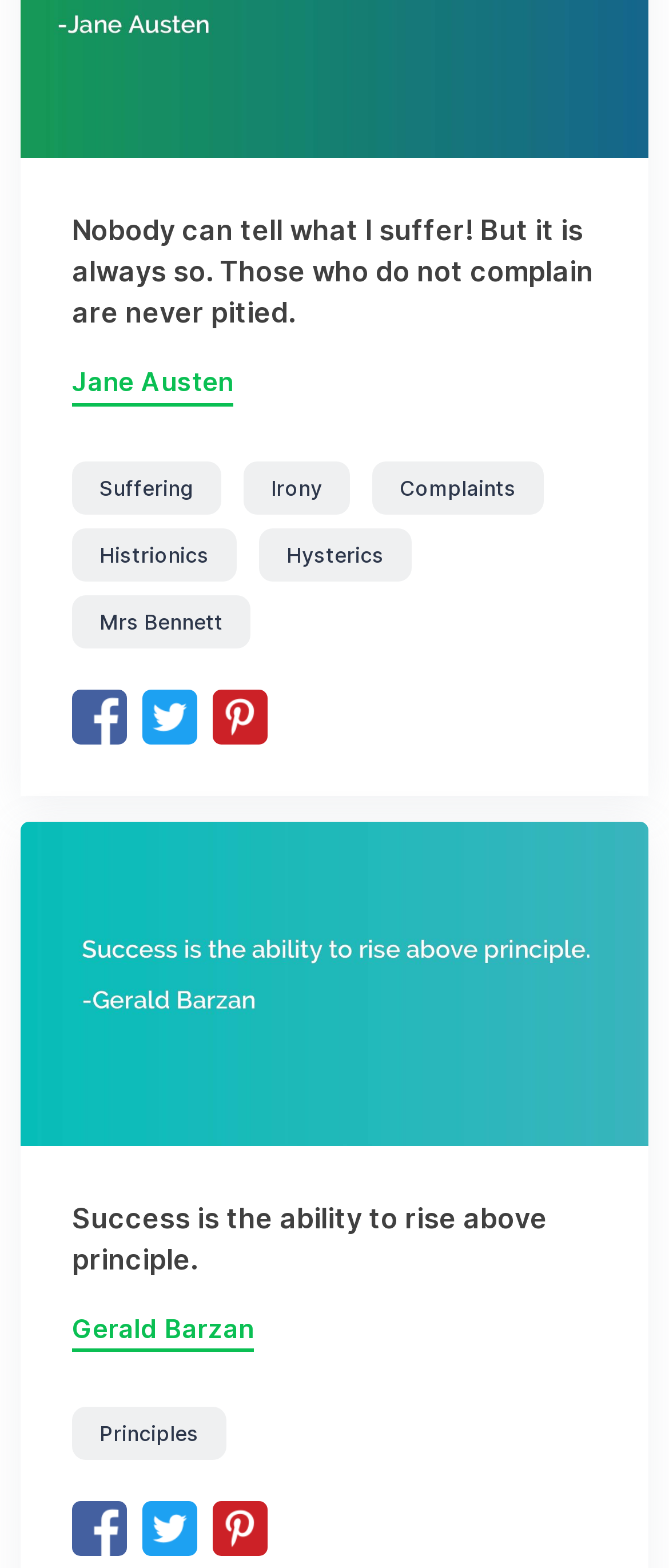Provide a brief response to the question using a single word or phrase: 
What is below the quote 'Nobody can tell what I suffer!'?

Suffering